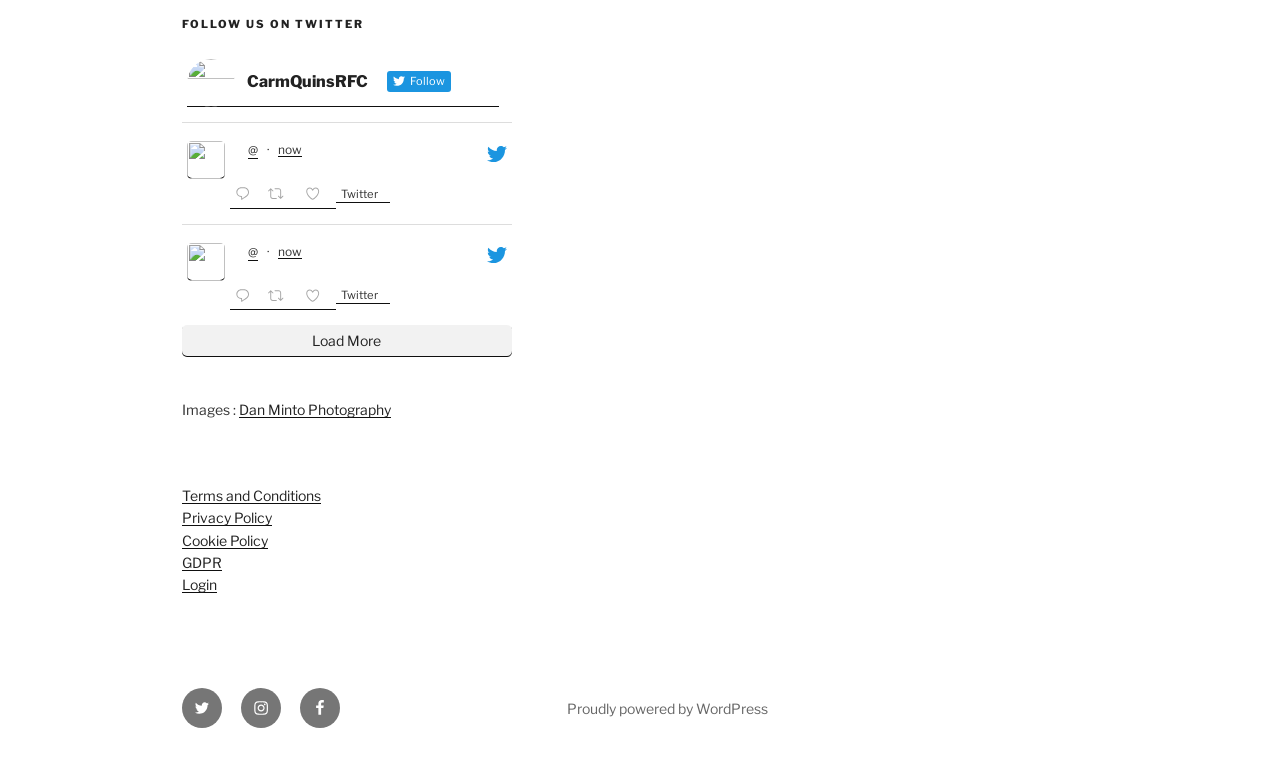Please respond to the question using a single word or phrase:
How many social media links are in the footer?

3